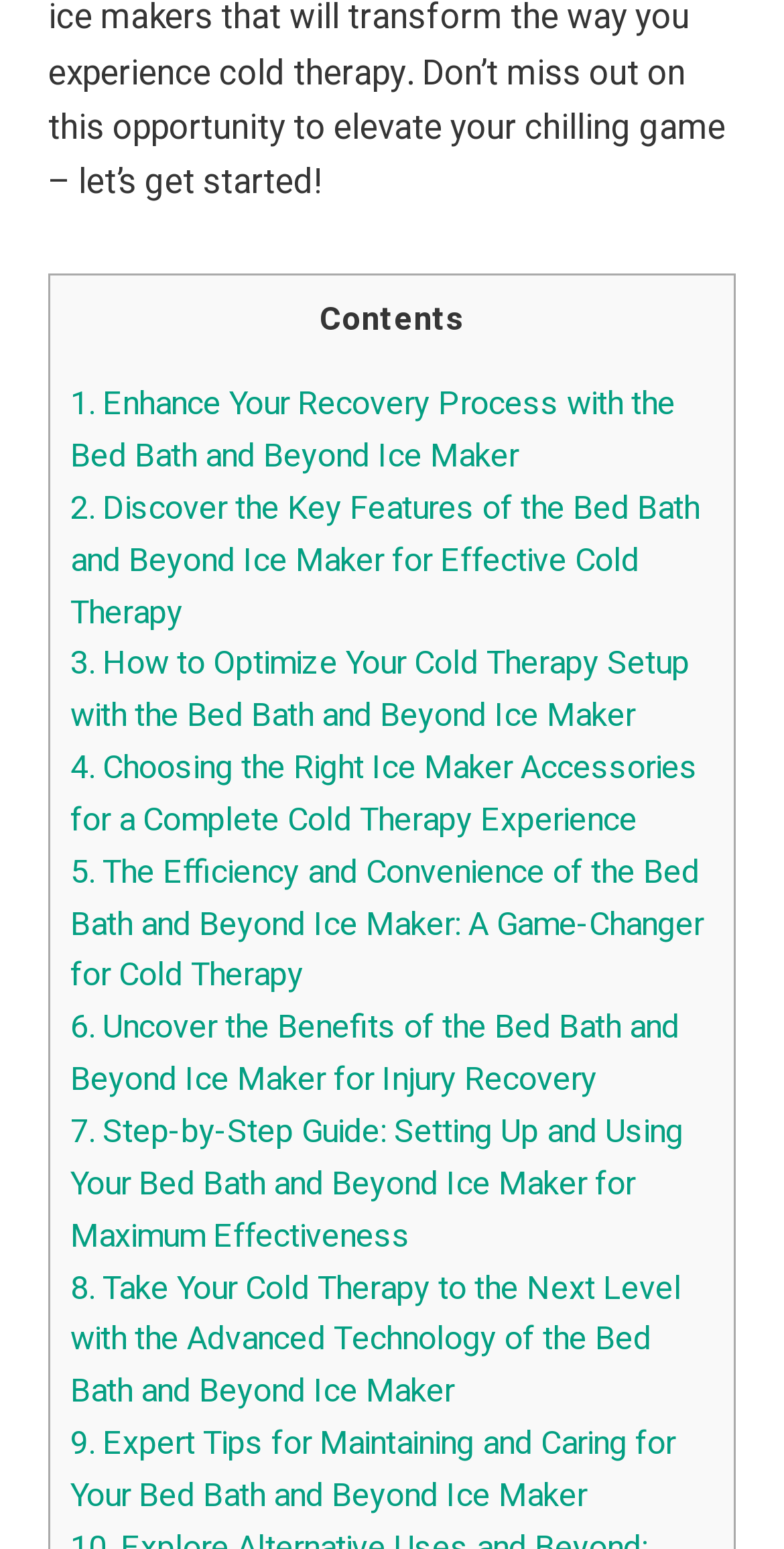What is the topic of the webpage?
Look at the image and provide a detailed response to the question.

By analyzing the text content of the links and the static text element, I inferred that the topic of the webpage is related to the Bed Bath and Beyond Ice Maker, specifically its features, usage, and benefits for cold therapy and injury recovery.